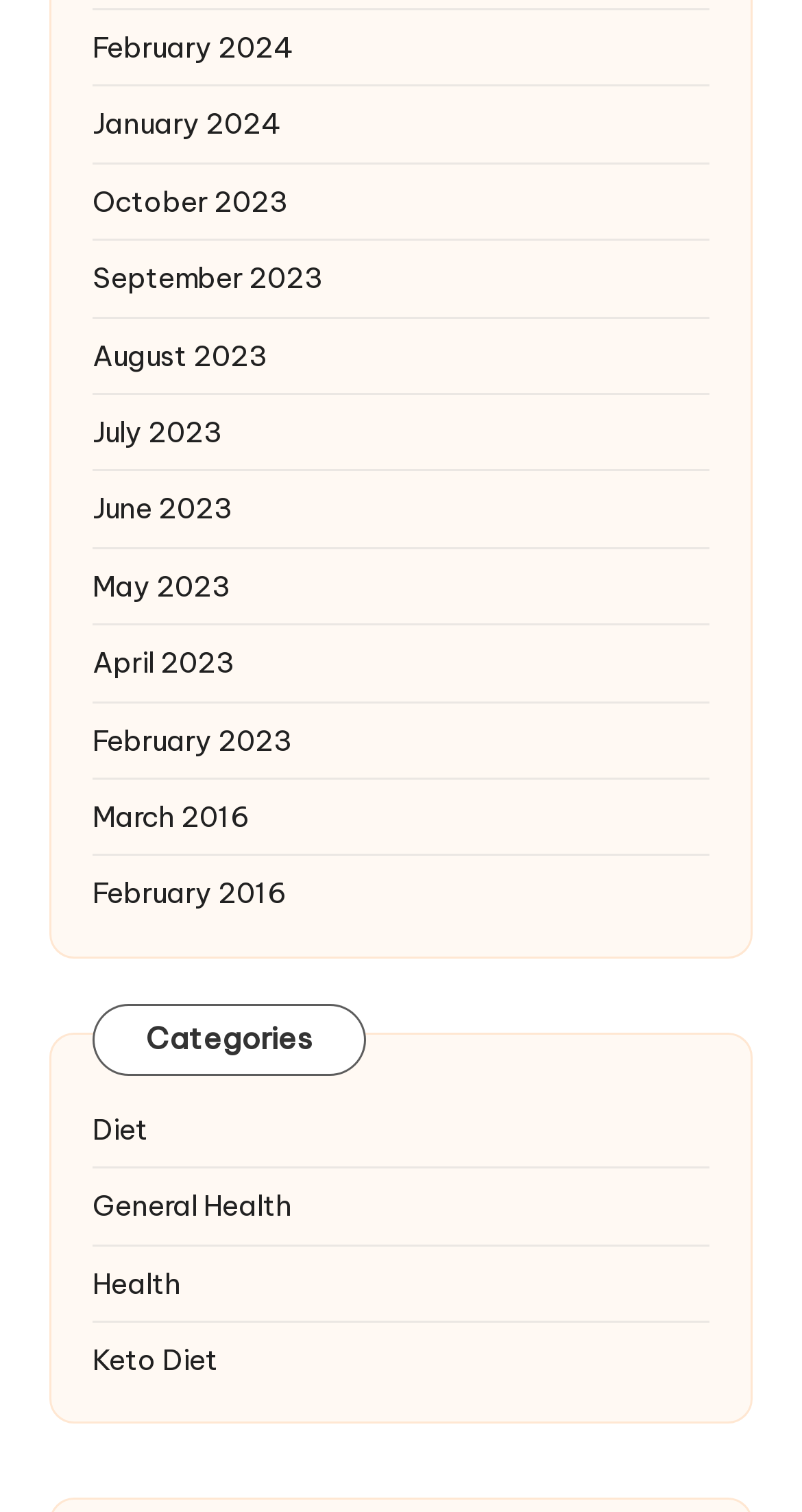Please determine the bounding box coordinates for the element that should be clicked to follow these instructions: "Browse Diet category".

[0.115, 0.733, 0.885, 0.761]